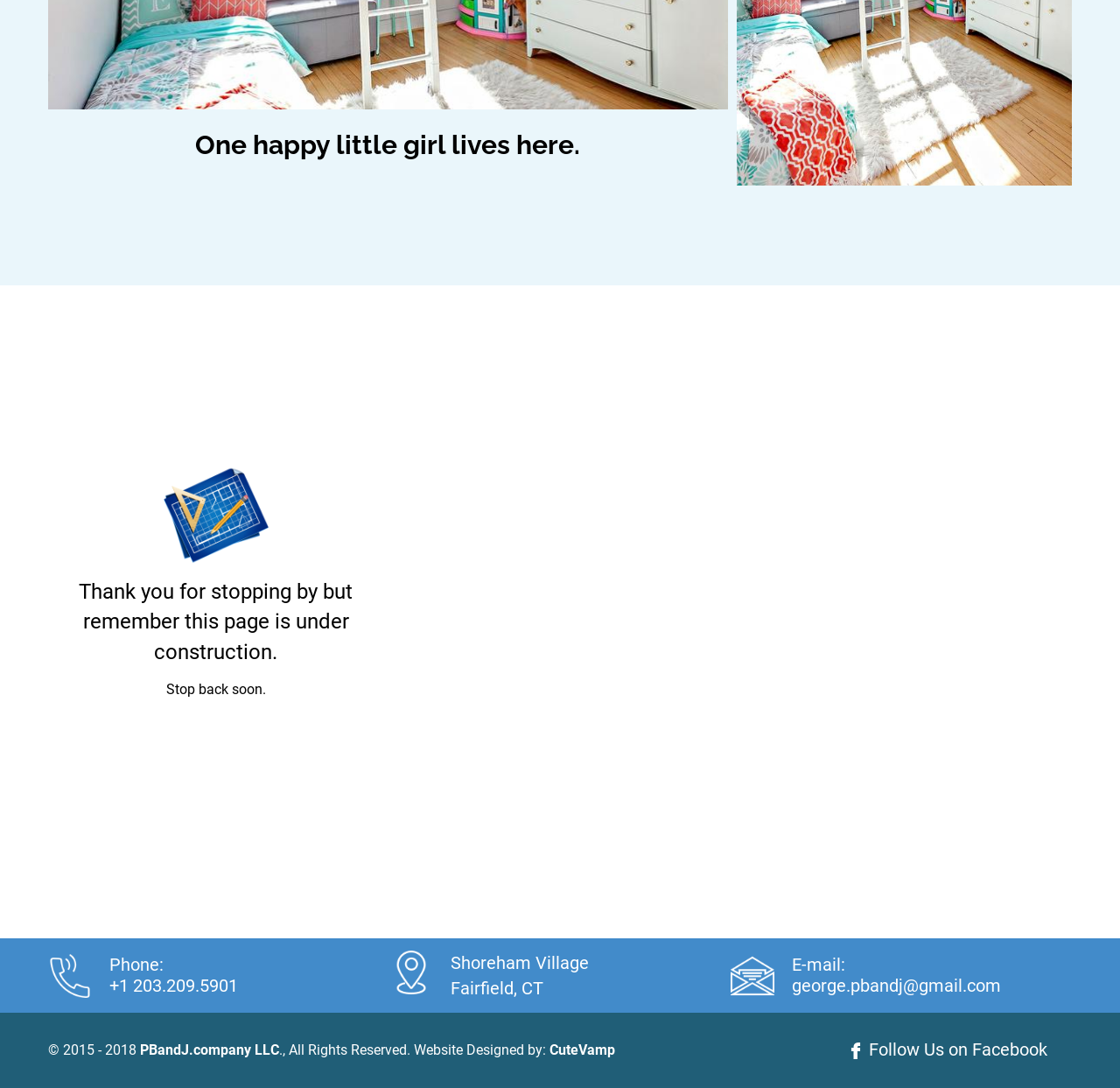What is the phone number?
Identify the answer in the screenshot and reply with a single word or phrase.

+1 203.209.5901